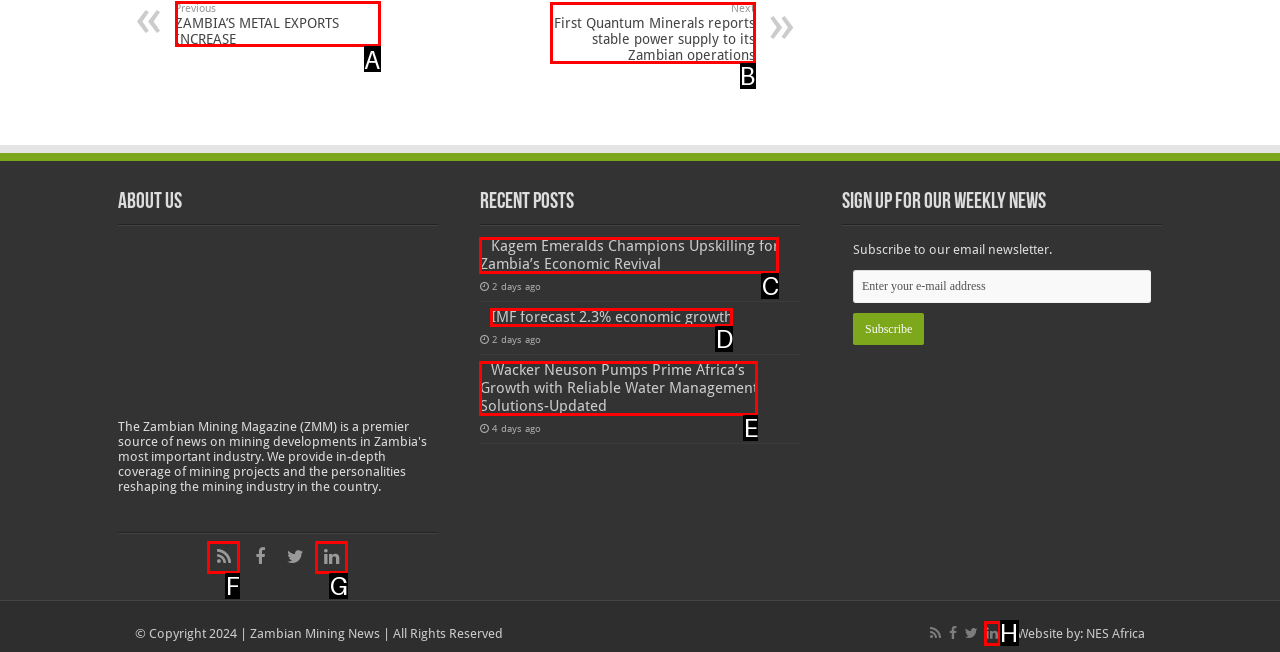Identify the correct option to click in order to complete this task: Click on the 'Previous' link
Answer with the letter of the chosen option directly.

A